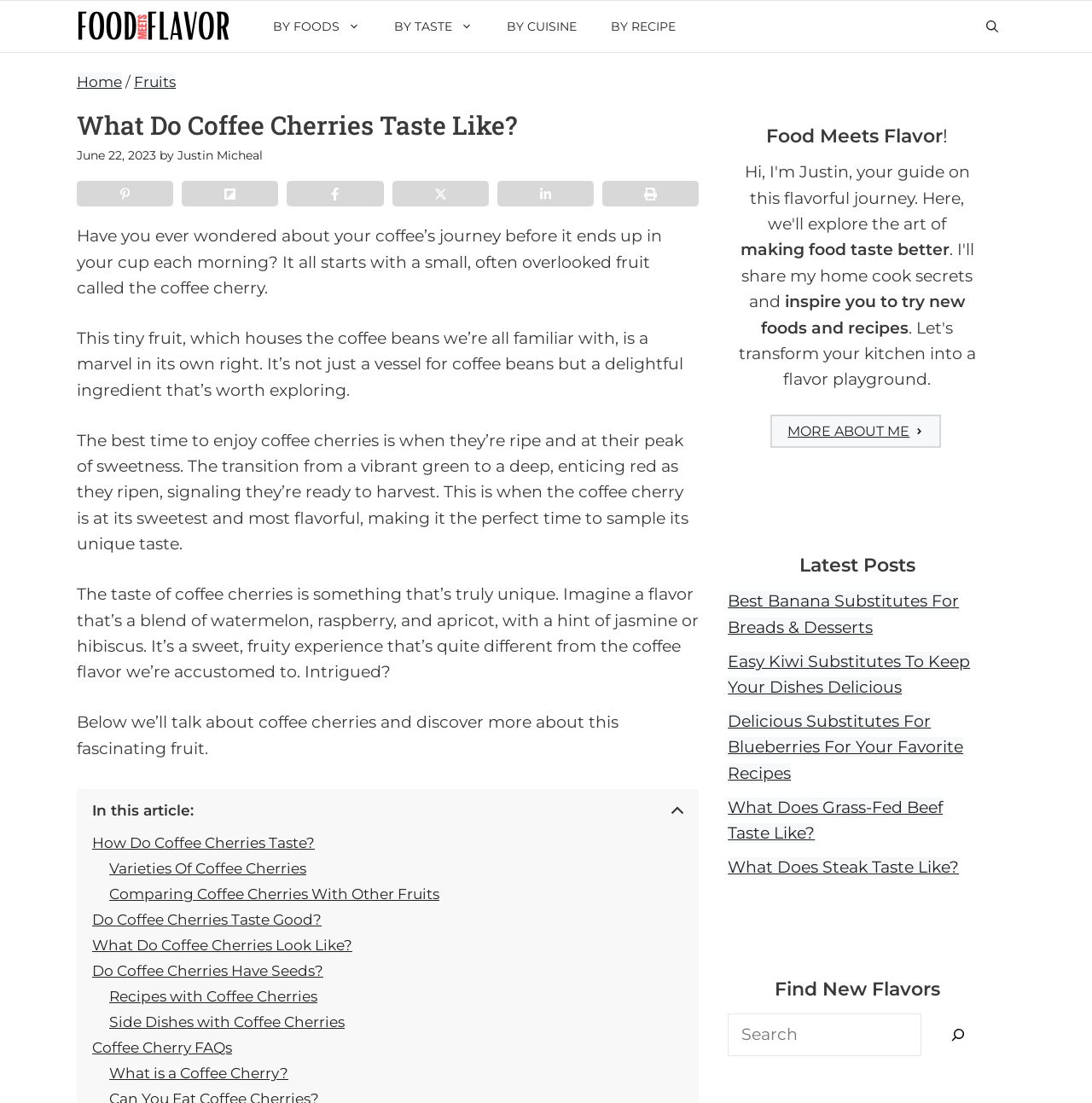Determine the bounding box coordinates in the format (top-left x, top-left y, bottom-right x, bottom-right y). Ensure all values are floating point numbers between 0 and 1. Identify the bounding box of the UI element described by: Varieties Of Coffee Cherries

[0.1, 0.779, 0.28, 0.795]